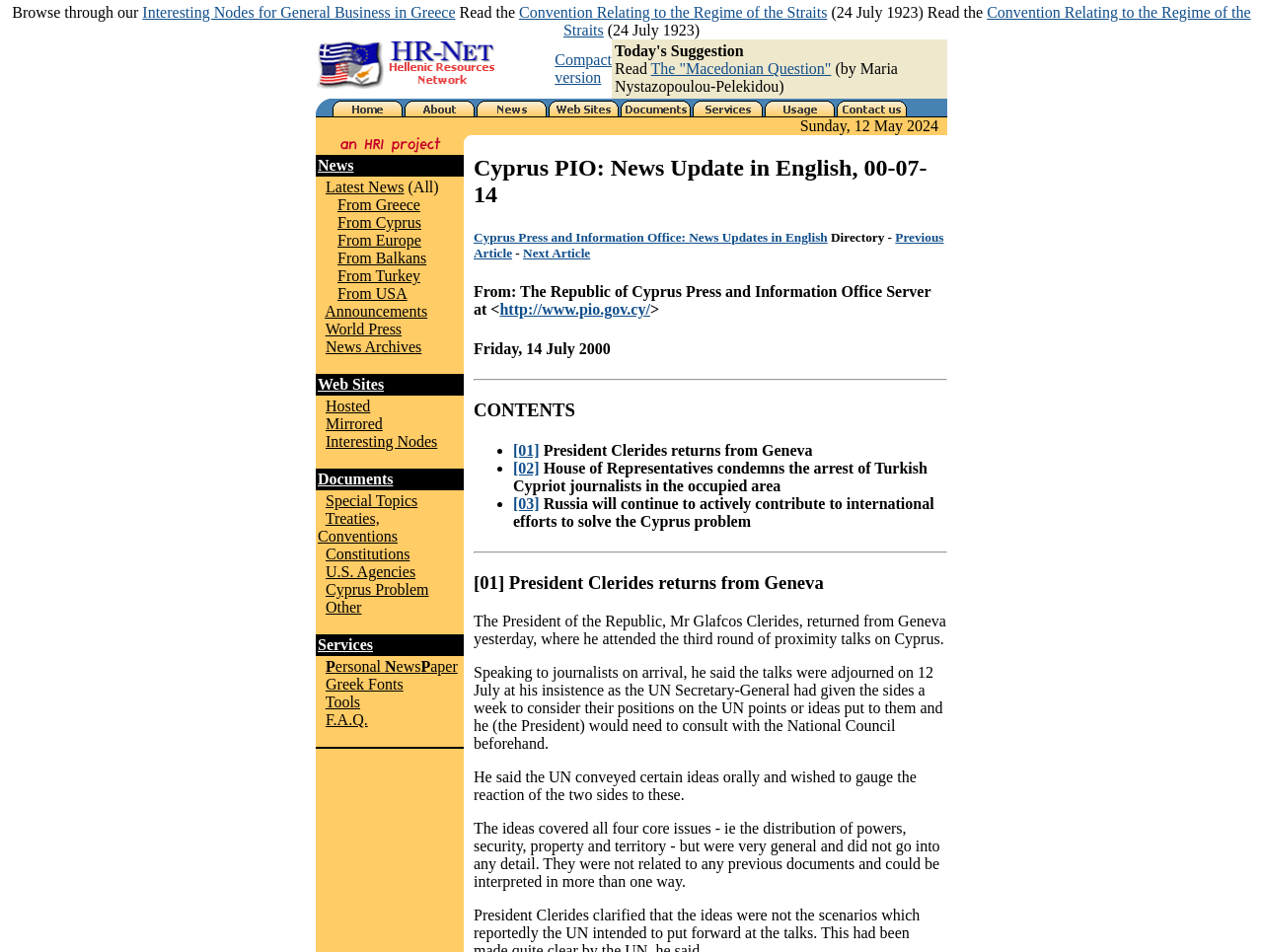Using the provided element description: "http://www.pio.gov.cy/", determine the bounding box coordinates of the corresponding UI element in the screenshot.

[0.396, 0.316, 0.515, 0.334]